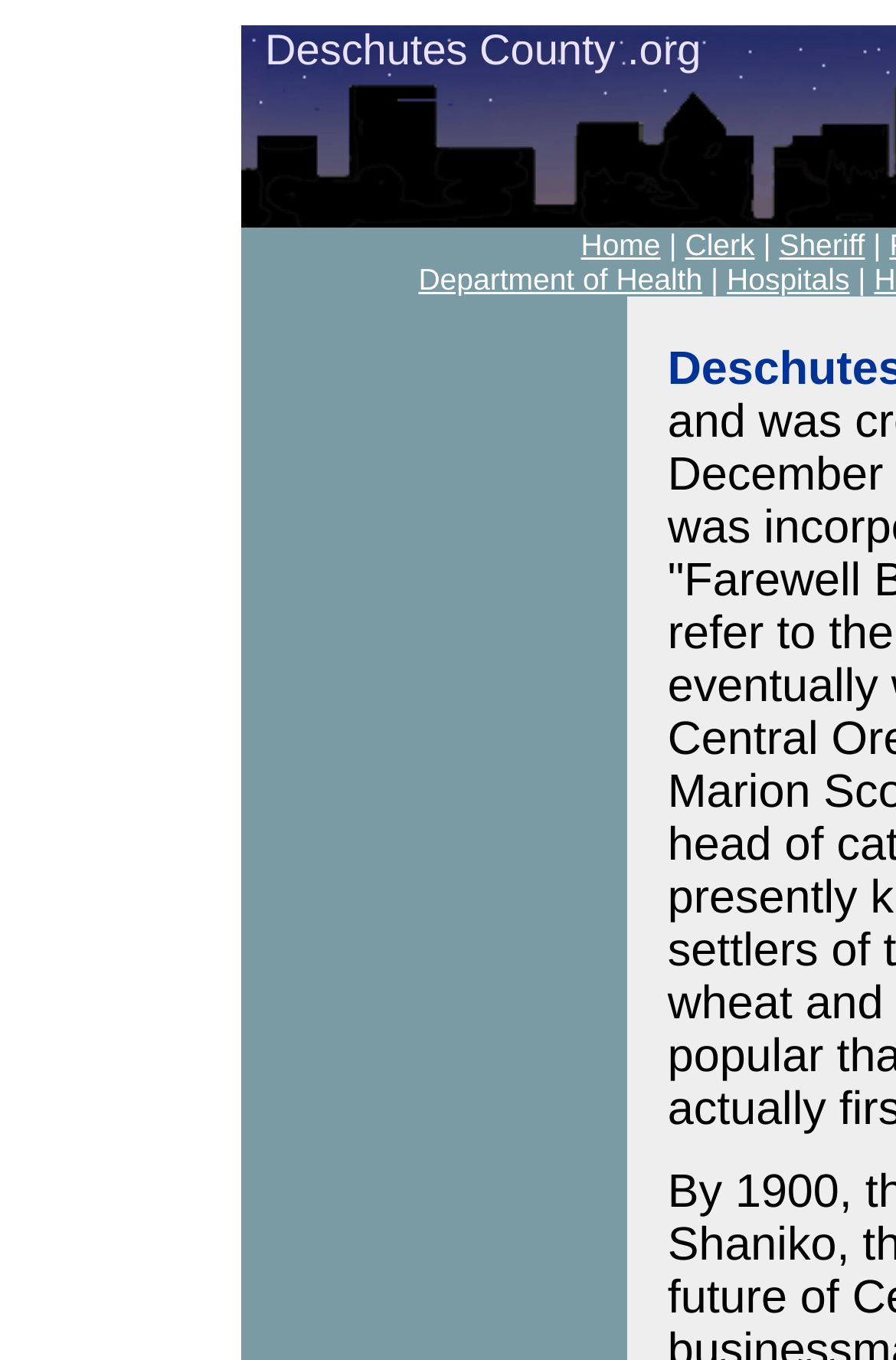Show the bounding box coordinates for the HTML element as described: "Department of Health".

[0.467, 0.193, 0.784, 0.218]